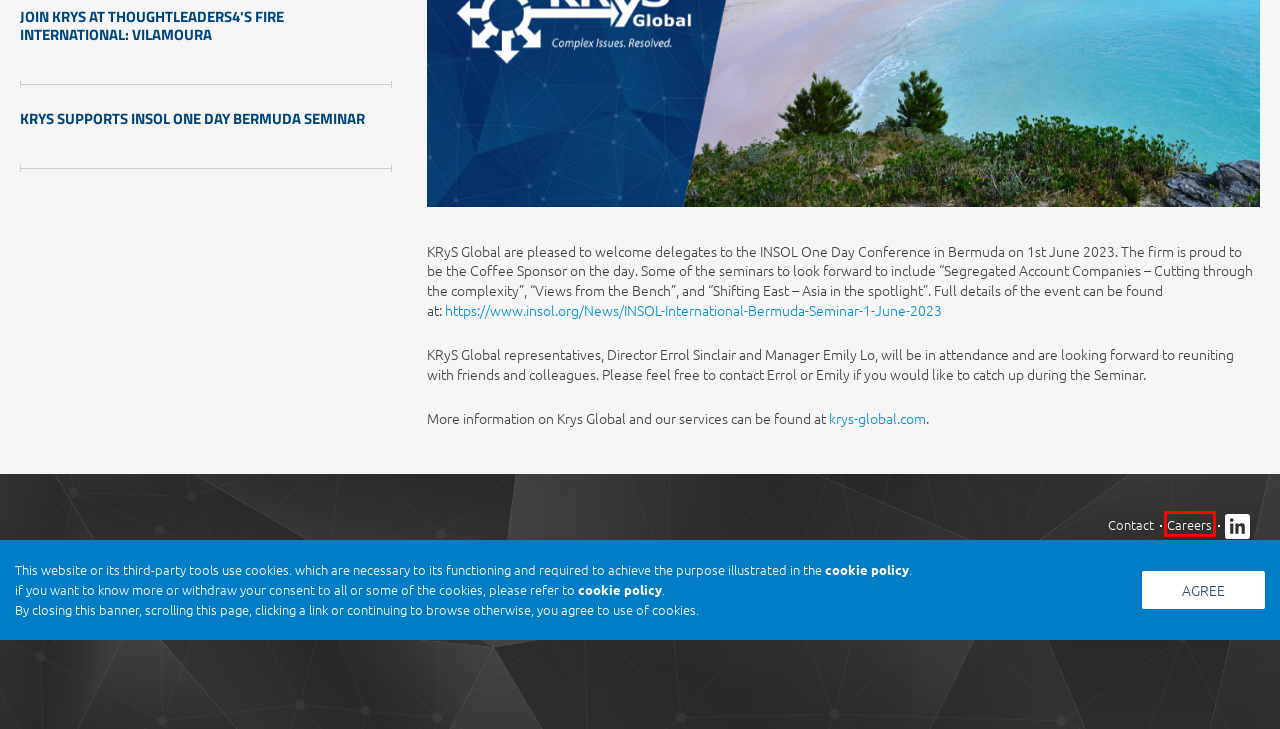Provided is a screenshot of a webpage with a red bounding box around an element. Select the most accurate webpage description for the page that appears after clicking the highlighted element. Here are the candidates:
A. Contact - KRyS Global
B. Disclaimer - KRyS Global
C. CORPORATE & SOCIAL RESPONSIBILITY - KRyS Global
D. Page not found - INSOL
E. Careers - KRyS Global
F. Cookie Policy - KRyS Global
G. Privacy Policy - KRyS Global
H. Join KRyS at ThoughtLeaders4's FIRE International: Vilamoura - KRyS Global

E